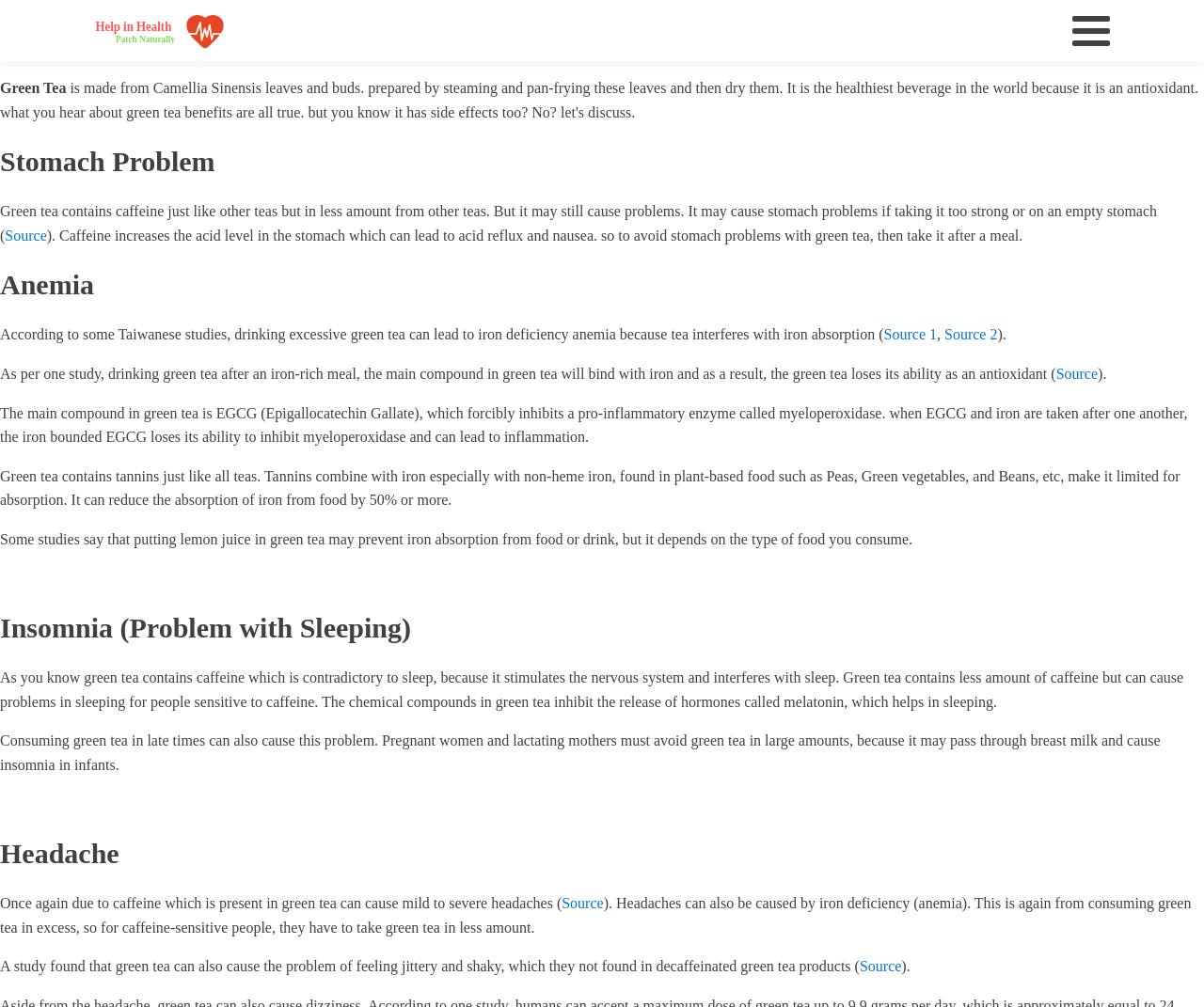Pinpoint the bounding box coordinates of the clickable area needed to execute the instruction: "Read more about 'Stomach Problem'". The coordinates should be specified as four float numbers between 0 and 1, i.e., [left, top, right, bottom].

[0.0, 0.138, 1.0, 0.183]